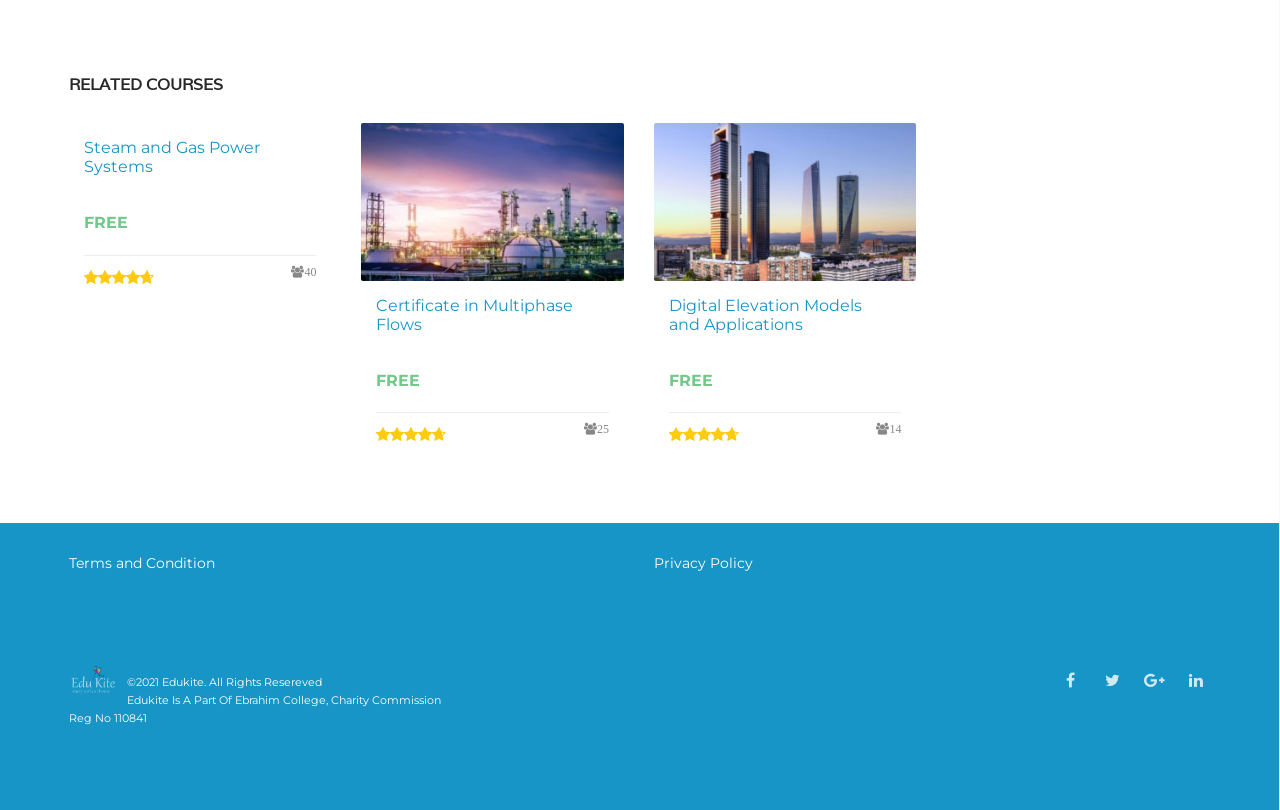Identify the bounding box for the element characterized by the following description: "Digital Elevation Models and Applications".

[0.523, 0.365, 0.673, 0.412]